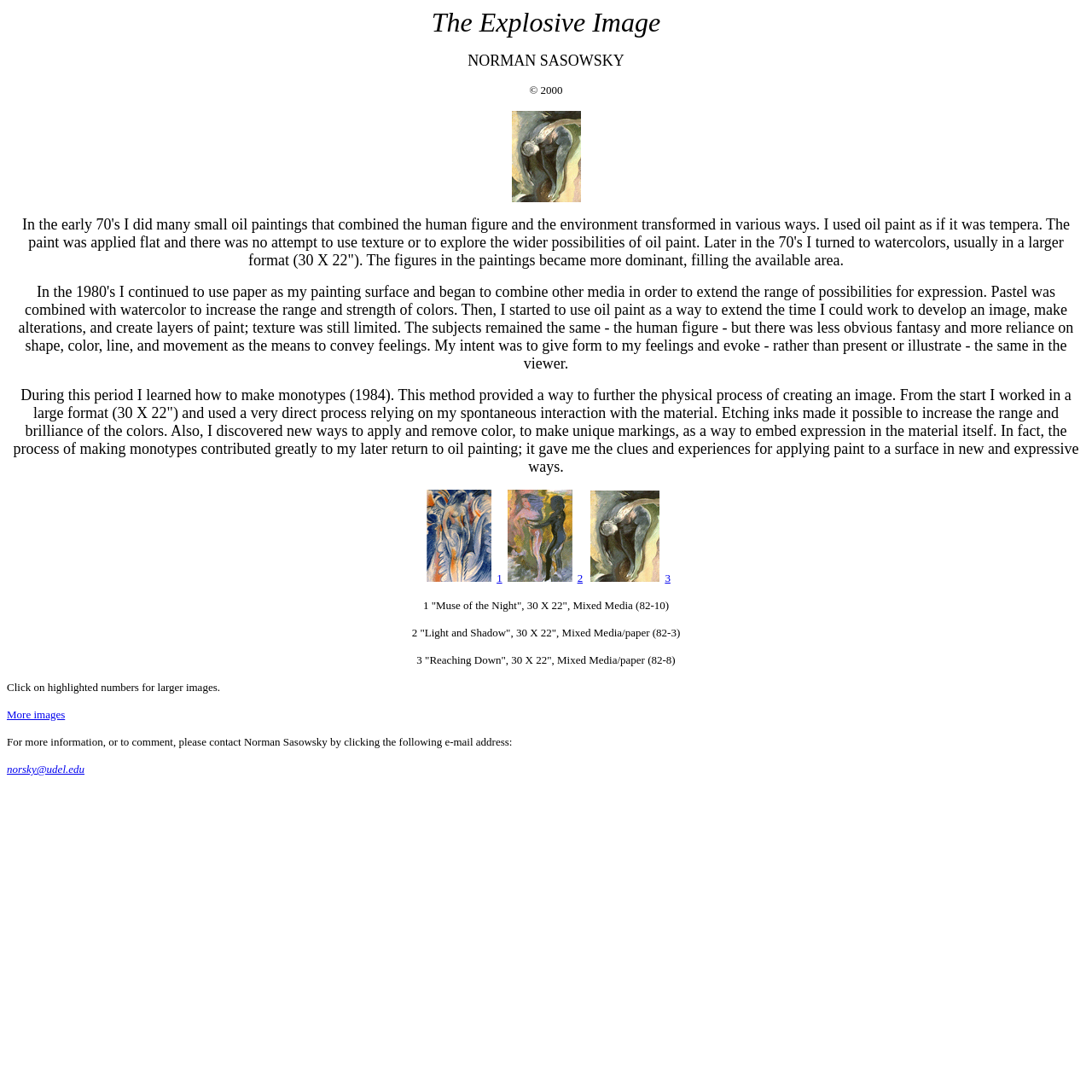Please study the image and answer the question comprehensively:
What is Norman Sasowsky's profession?

Based on the webpage content, Norman Sasowsky is an artist who creates paintings, as evident from the text describing his artistic process and the images of his artwork.